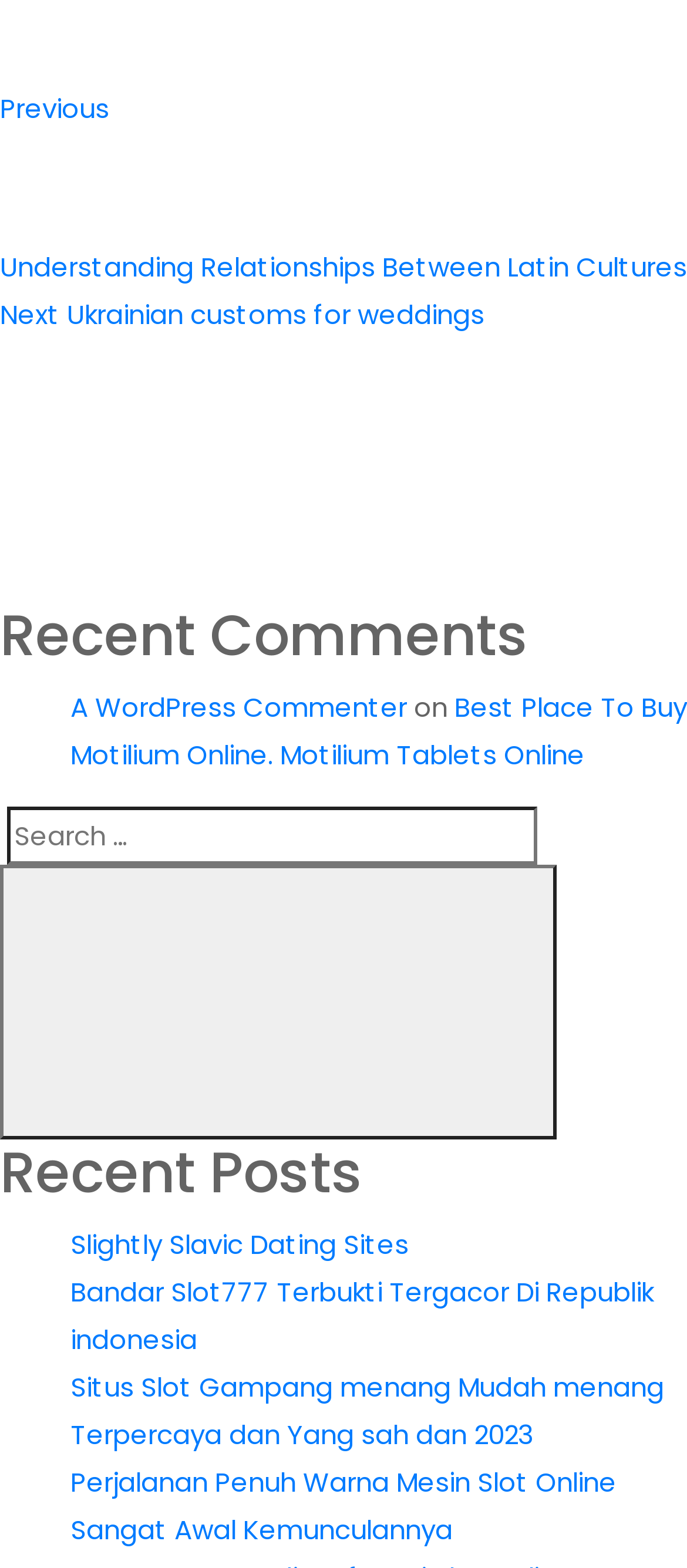Please find the bounding box coordinates of the section that needs to be clicked to achieve this instruction: "Search for something".

[0.0, 0.551, 0.81, 0.727]